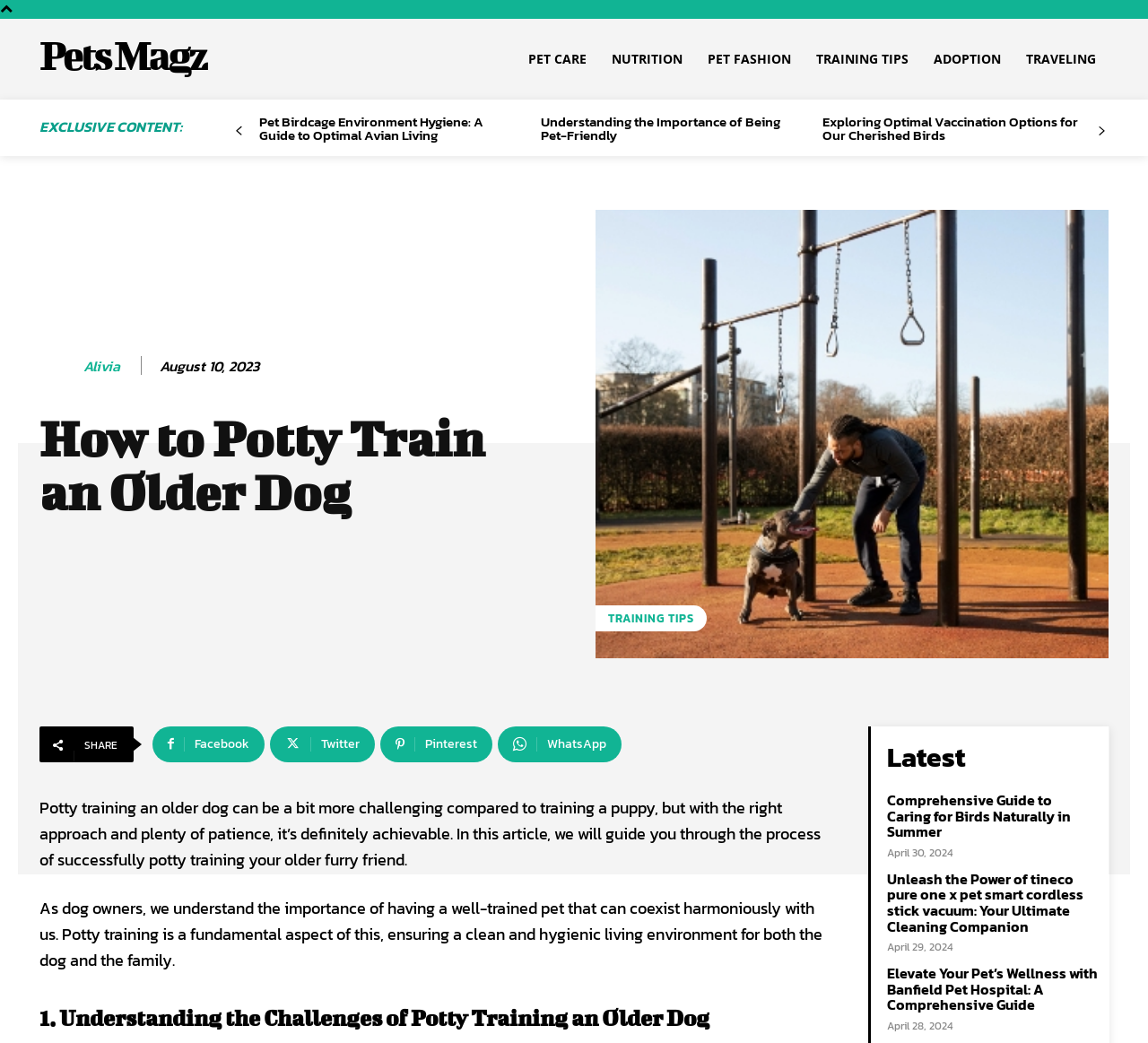Explain the webpage's design and content in an elaborate manner.

This webpage is about pet care and training, with a focus on potty training an older dog. At the top, there is a navigation menu with links to different categories such as "PET CARE", "NUTRITION", "PET FASHION", "TRAINING TIPS", "ADOPTION", and "TRAVELING". Below the navigation menu, there is a section titled "EXCLUSIVE CONTENT" with three article headings and links: "Pet Birdcage Environment Hygiene: A Guide to Optimal Avian Living", "Understanding the Importance of Being Pet-Friendly", and "Exploring Optimal Vaccination Options for Our Cherished Birds".

On the left side, there is a section with a profile picture and a link to "Alivia", along with a timestamp "August 10, 2023". Below this section, there is a heading "How to Potty Train an Older Dog" and a brief introduction to the article. The article is divided into sections, with headings such as "1. Understanding the Challenges of Potty Training an Older Dog".

On the right side, there are social media links to share the article on Facebook, Twitter, Pinterest, and WhatsApp. Below the social media links, there is a section with three latest article headings and links: "Comprehensive Guide to Caring for Birds Naturally in Summer", "Unleash the Power of tineco pure one x pet smart cordless stick vacuum: Your Ultimate Cleaning Companion", and "Elevate Your Pet’s Wellness with Banfield Pet Hospital: A Comprehensive Guide". Each article heading has a corresponding timestamp.